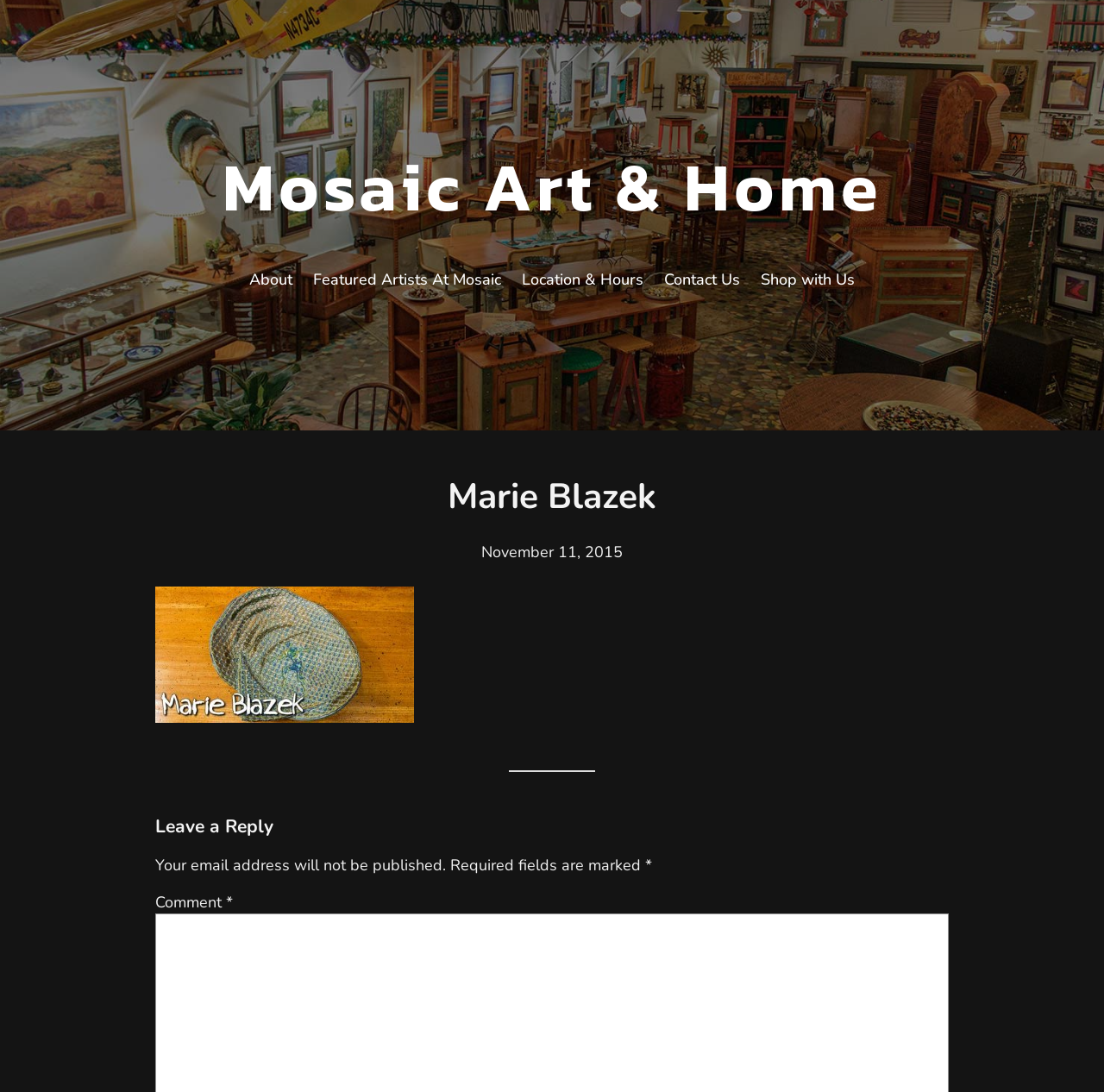Identify the bounding box coordinates for the UI element described as: "Shop with Us". The coordinates should be provided as four floats between 0 and 1: [left, top, right, bottom].

[0.689, 0.246, 0.774, 0.266]